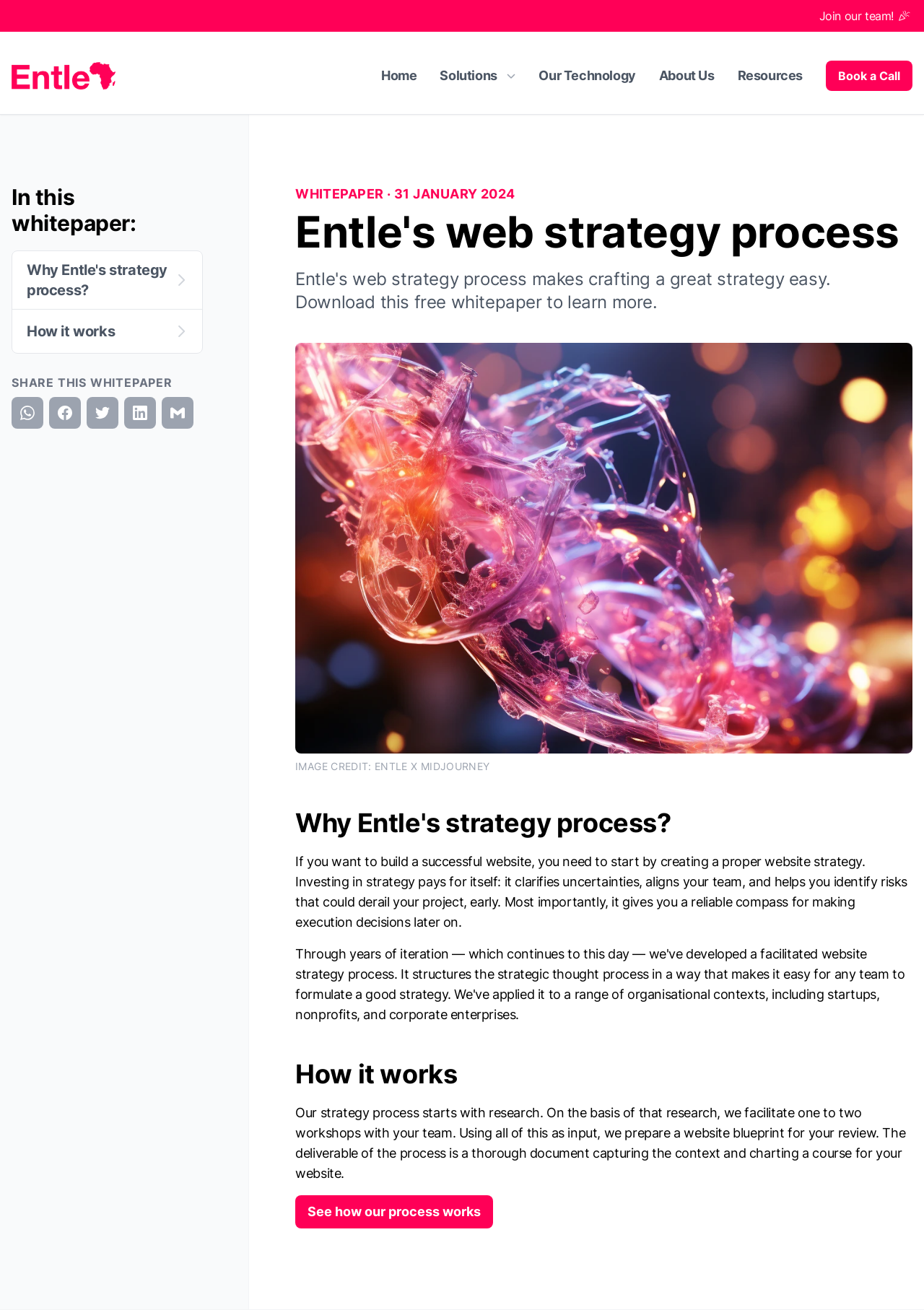Detail the various sections and features present on the webpage.

The webpage appears to be a whitepaper about Entle's web strategy process. At the top, there is a navigation menu with links to "Home", "Solutions", "Our Technology", "About Us", "Resources", and "Book a Call". On the top right, there is a "Join our team!" link and an Entle logo image.

Below the navigation menu, there is a heading "In this whitepaper:" followed by two links: "Why Entle's strategy process?" and "How it works". 

On the left side, there are social media sharing links with corresponding images for WhatsApp, Facebook, Twitter, LinkedIn, and Gmail. Above these links, there is a "SHARE THIS WHITEPAPER" text.

The main content of the whitepaper starts with a heading "Entle's web strategy process" and an image related to the topic. Below the image, there is a text "WHITEPAPER · 31 JANUARY 2024" and a heading "Why Entle's strategy process?" followed by a paragraph explaining the importance of having a proper website strategy.

Further down, there is a heading "How it works" followed by a paragraph describing the steps involved in Entle's strategy process, including research, workshops, and preparing a website blueprint. Finally, there is a link "See how our process works" at the bottom.